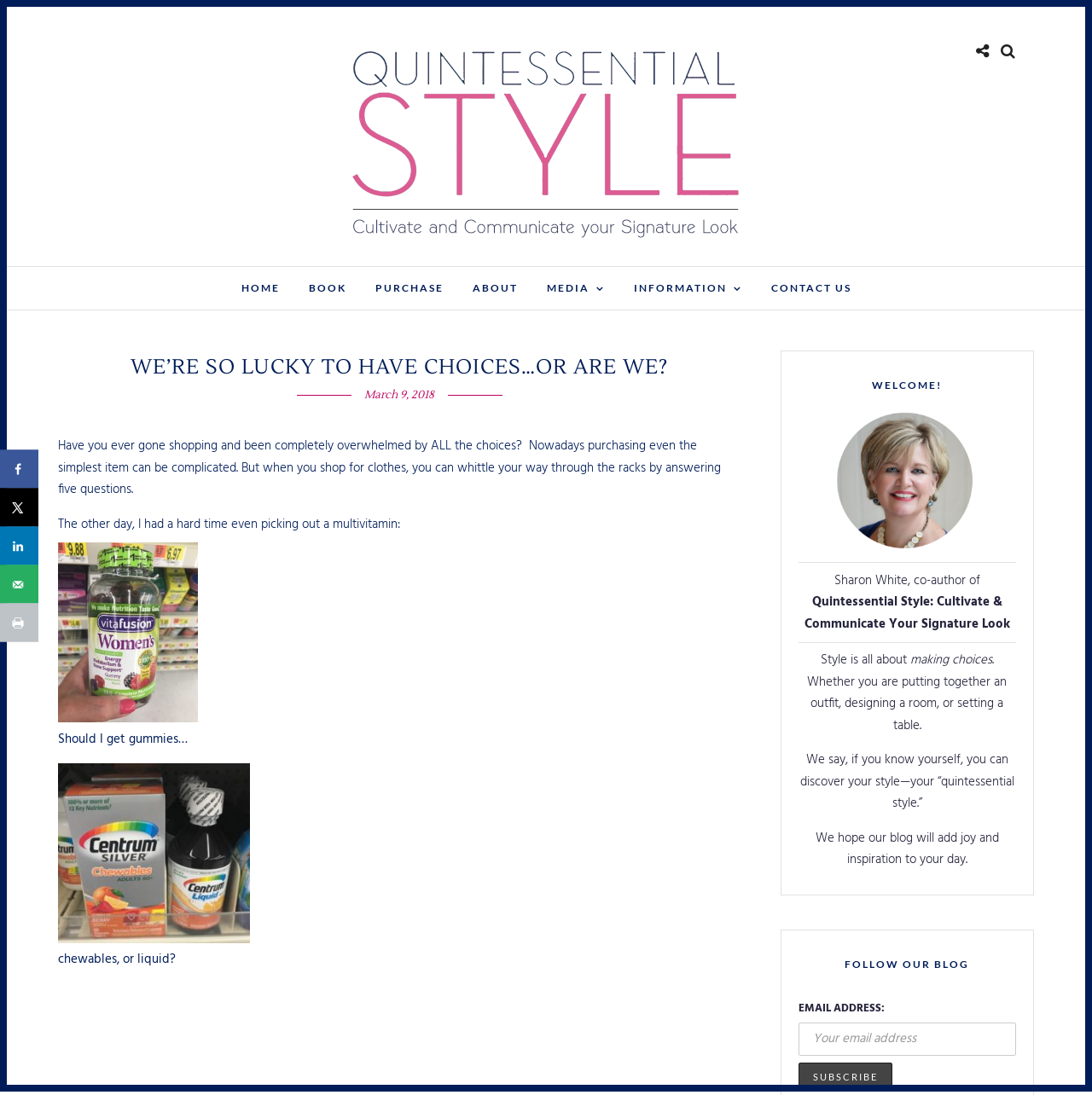Answer the following inquiry with a single word or phrase:
What is the purpose of the textbox at the bottom of the webpage?

To enter email address